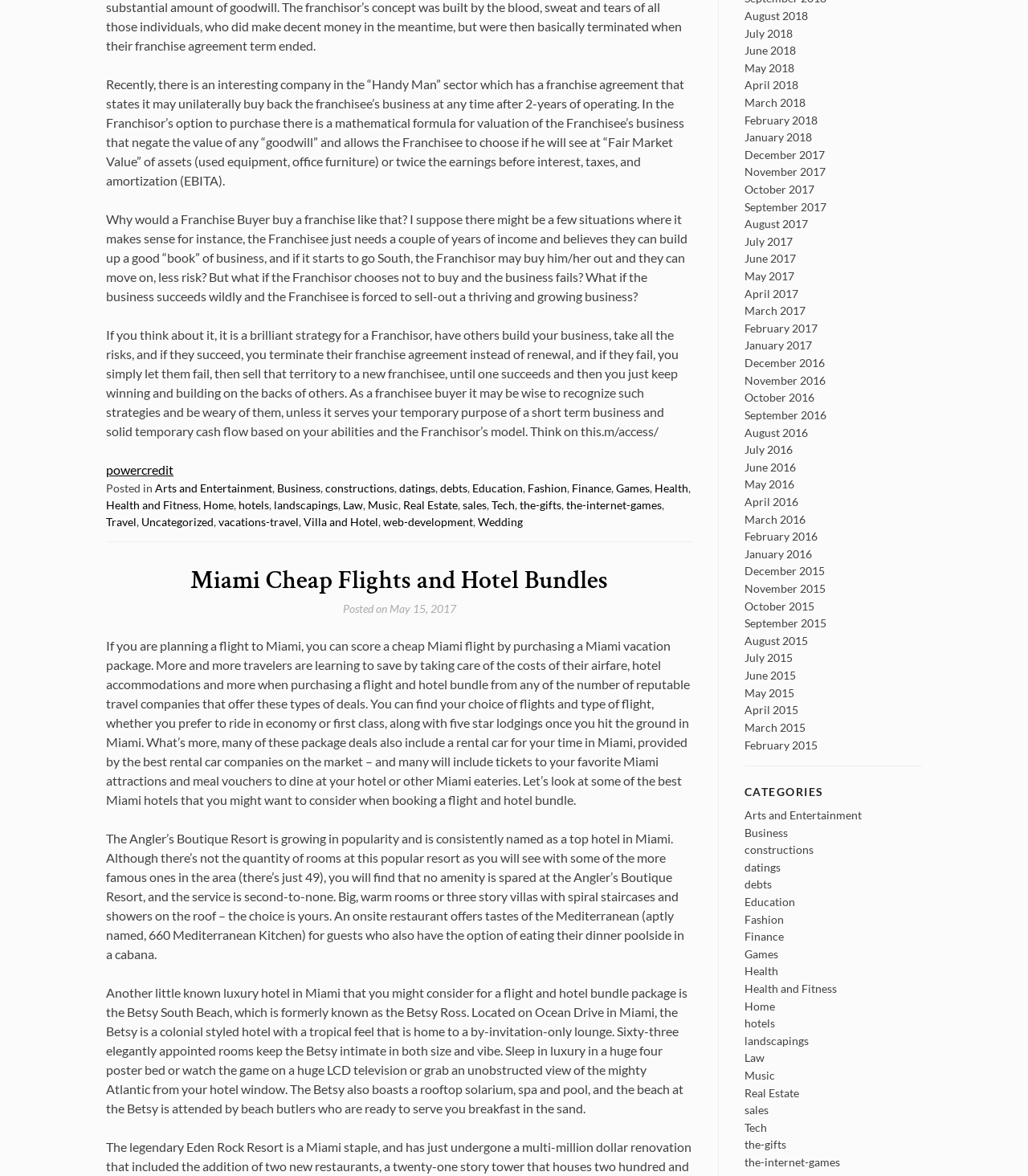Provide the bounding box coordinates for the specified HTML element described in this description: "July 2017". The coordinates should be four float numbers ranging from 0 to 1, in the format [left, top, right, bottom].

[0.724, 0.199, 0.771, 0.211]